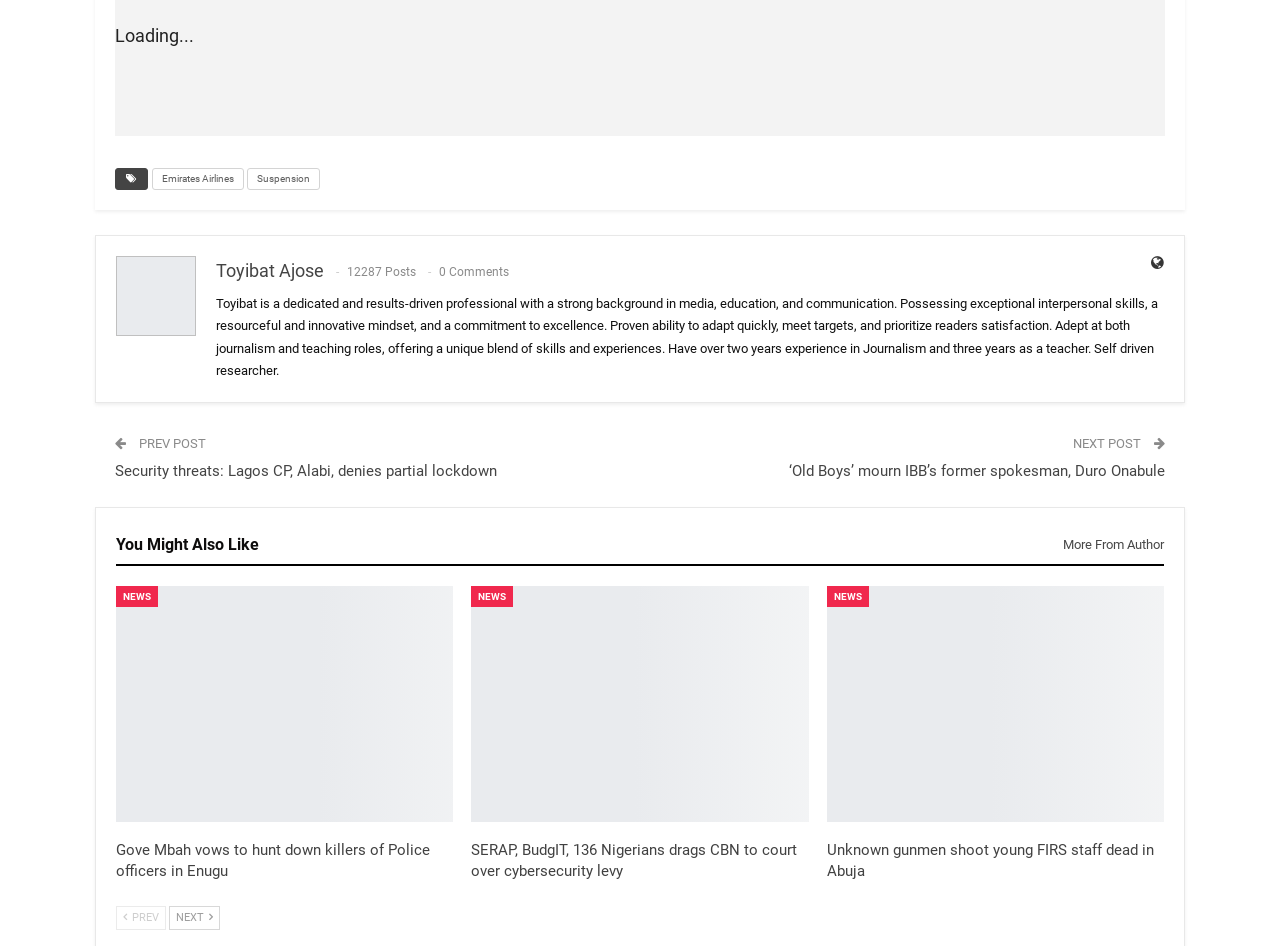What is the navigation option below the article?
Deliver a detailed and extensive answer to the question.

The StaticText elements with the texts 'PREV POST' and 'NEXT POST' are located below the article, indicating navigation options to previous and next posts.